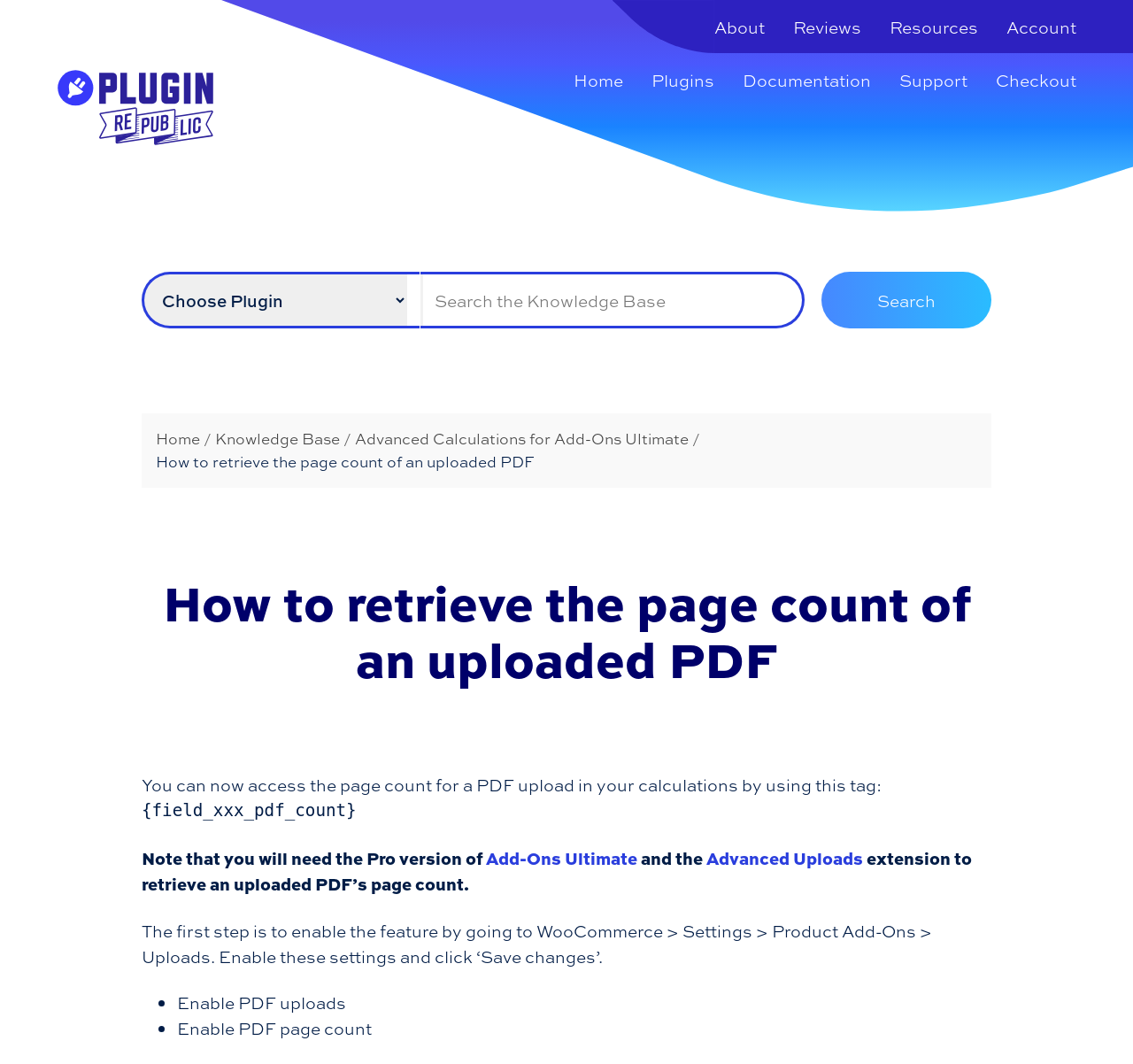Can you find the bounding box coordinates for the element that needs to be clicked to execute this instruction: "Click on the 'Advanced Uploads' link"? The coordinates should be given as four float numbers between 0 and 1, i.e., [left, top, right, bottom].

[0.623, 0.795, 0.762, 0.818]